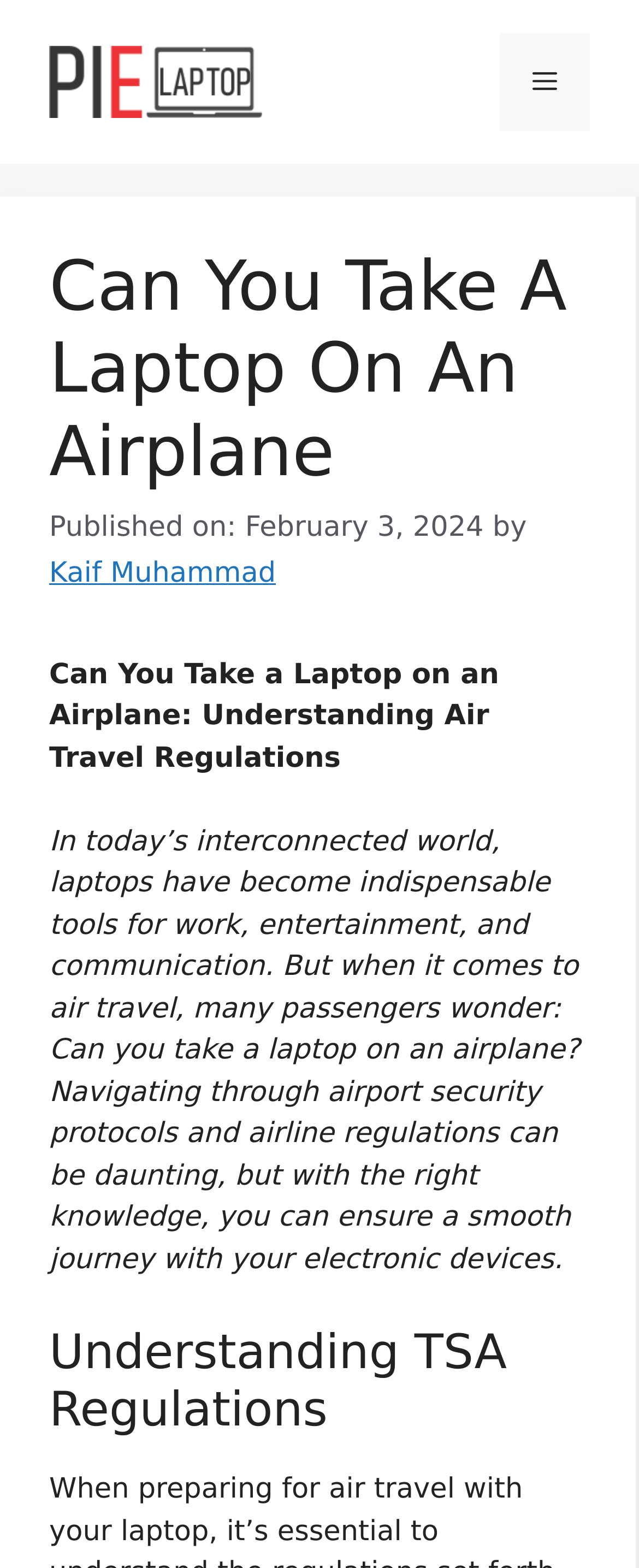Please find and generate the text of the main header of the webpage.

Can You Take A Laptop On An Airplane